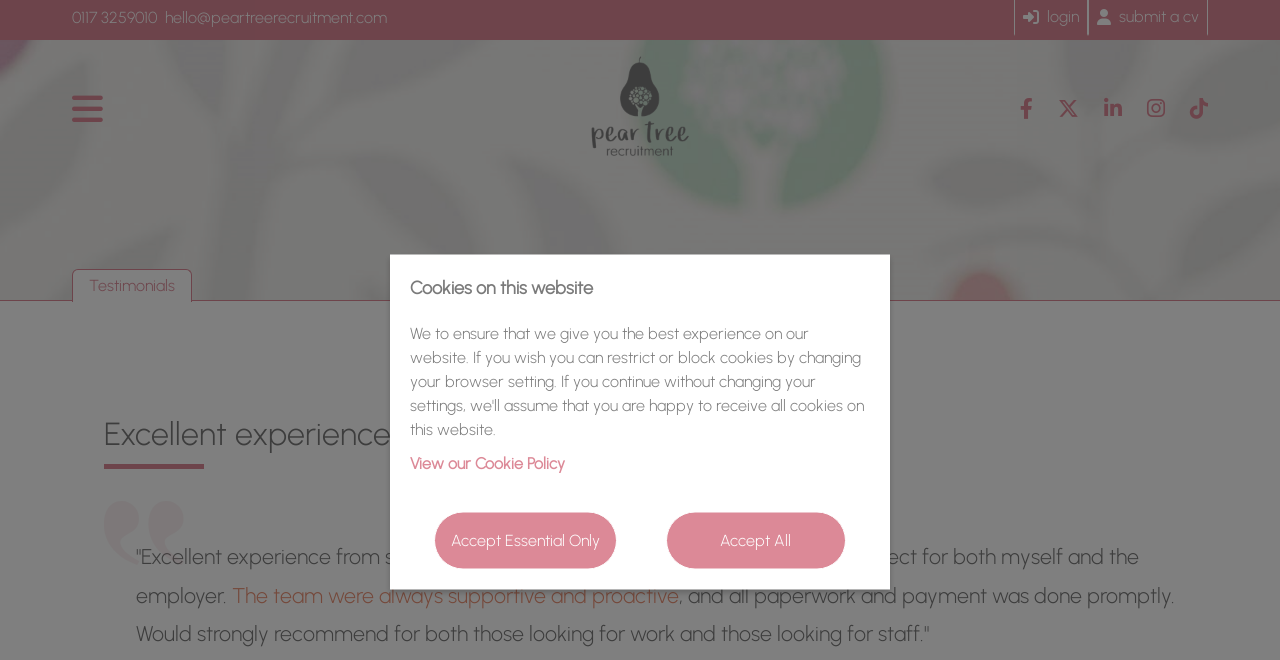Determine the bounding box coordinates of the region to click in order to accomplish the following instruction: "Visit the homepage". Provide the coordinates as four float numbers between 0 and 1, specifically [left, top, right, bottom].

[0.461, 0.214, 0.539, 0.245]